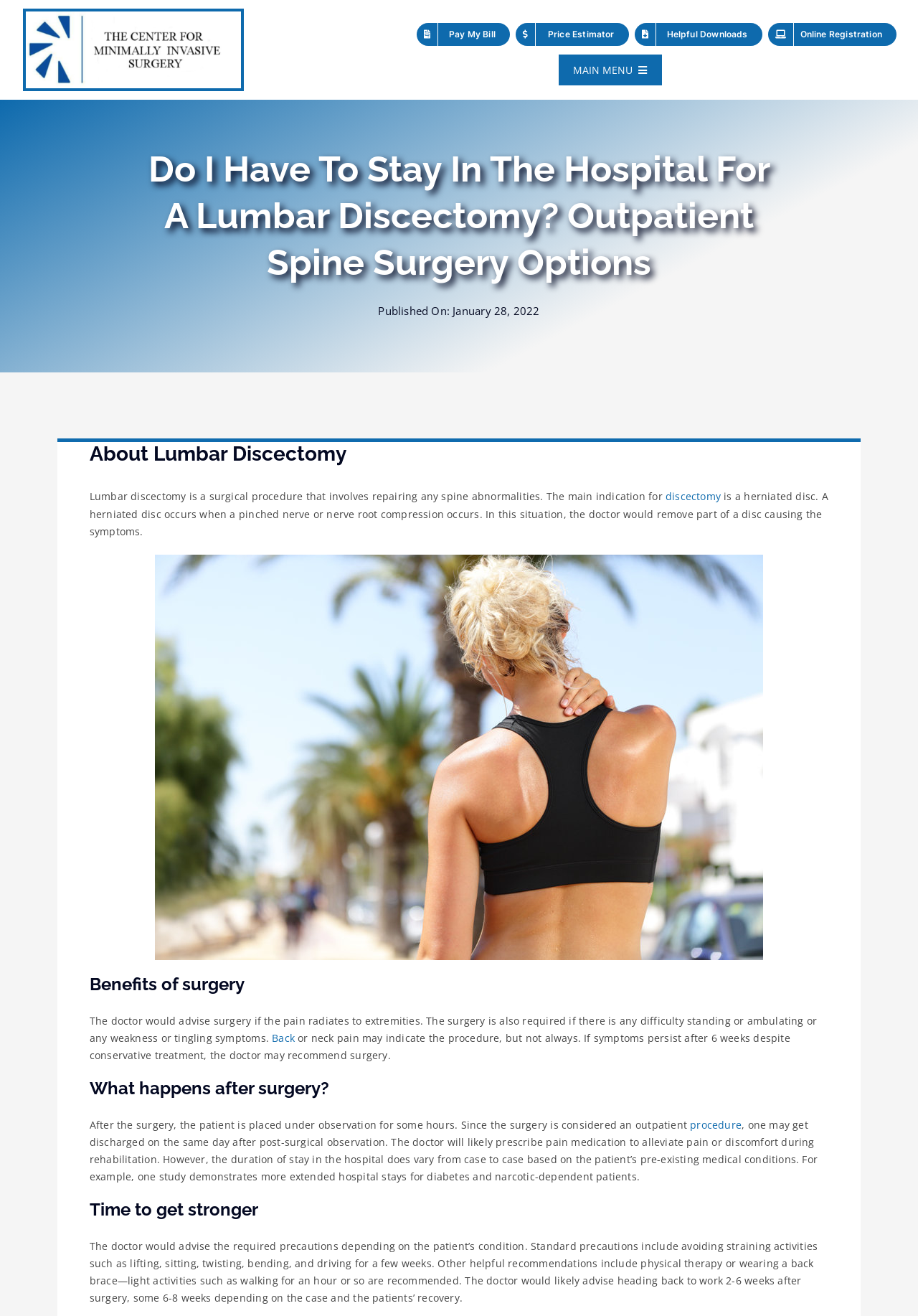Please answer the following question as detailed as possible based on the image: 
How long does the patient stay in the hospital after surgery?

Based on the webpage content, after the surgery, the patient is placed under observation for some hours, and since the surgery is considered an outpatient procedure, one may get discharged on the same day after post-surgical observation, as mentioned in the section 'What happens after surgery?'.